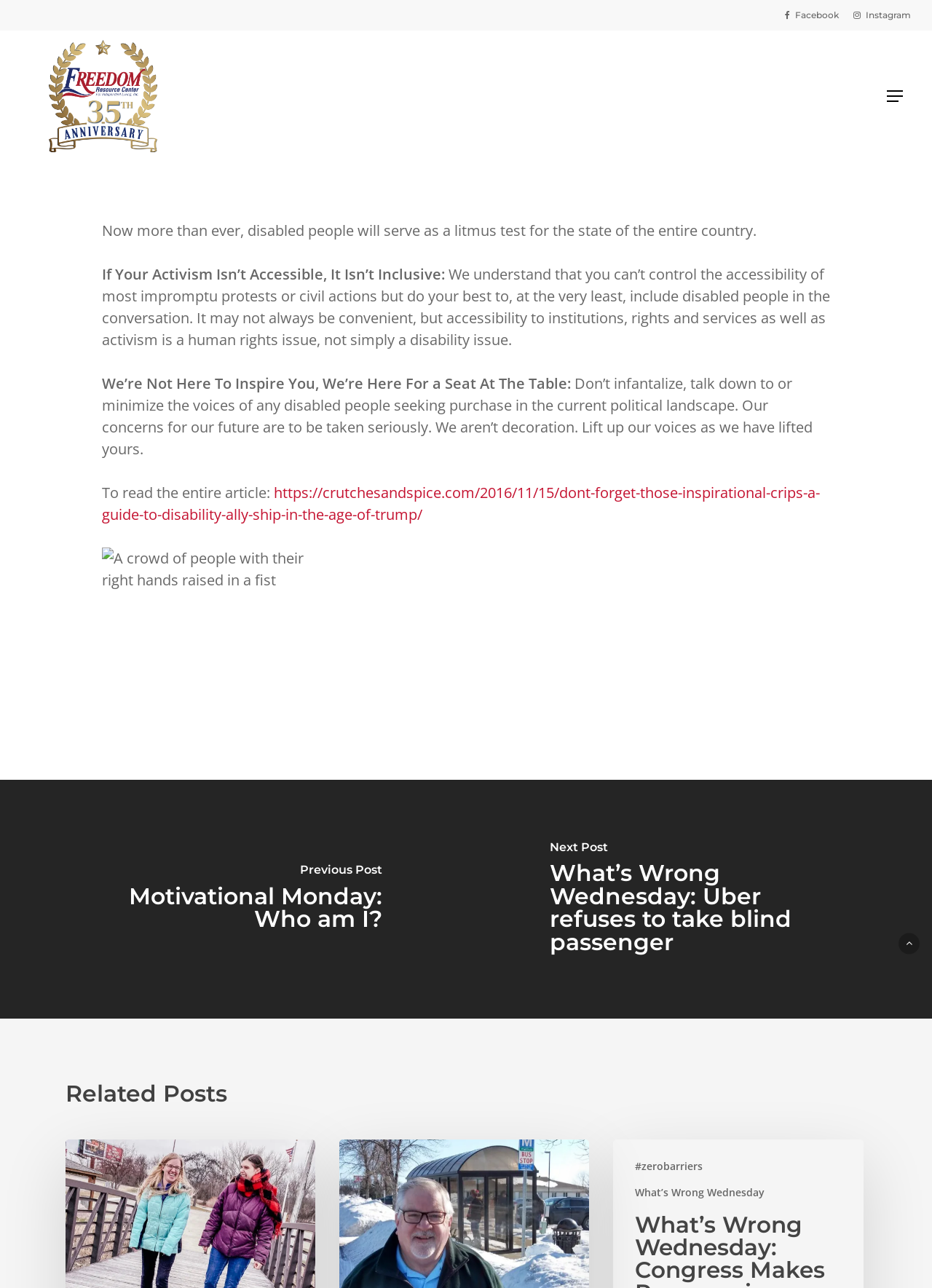What is the name of the previous post?
Based on the screenshot, provide your answer in one word or phrase.

Motivational Monday: Who am I?